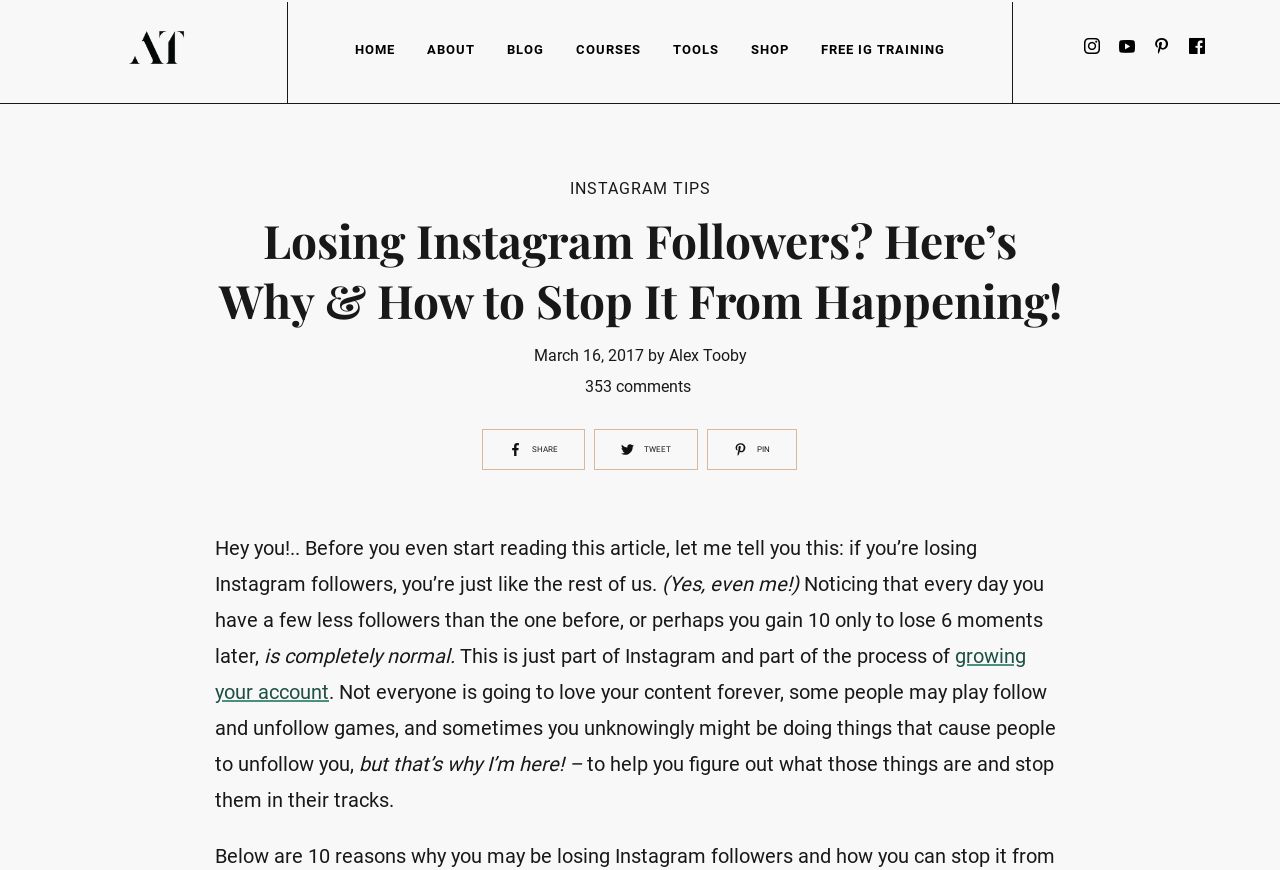Please reply to the following question with a single word or a short phrase:
What is the topic of the article?

Instagram tips